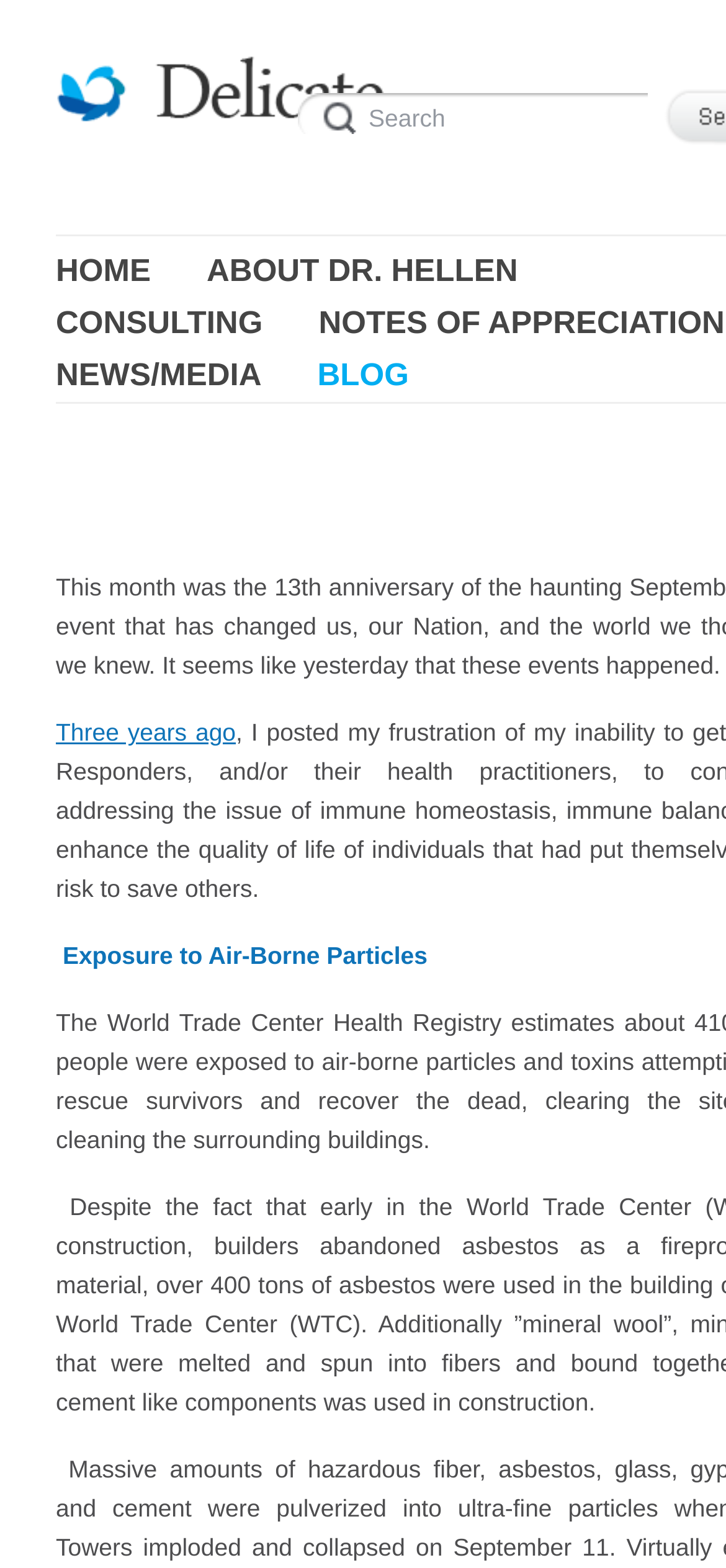Please provide a detailed answer to the question below by examining the image:
Is there an image on the webpage?

I found an image element with the text 'Dr. Hellen Greenblatt' which is located at the top of the webpage, indicating that there is an image on the webpage.